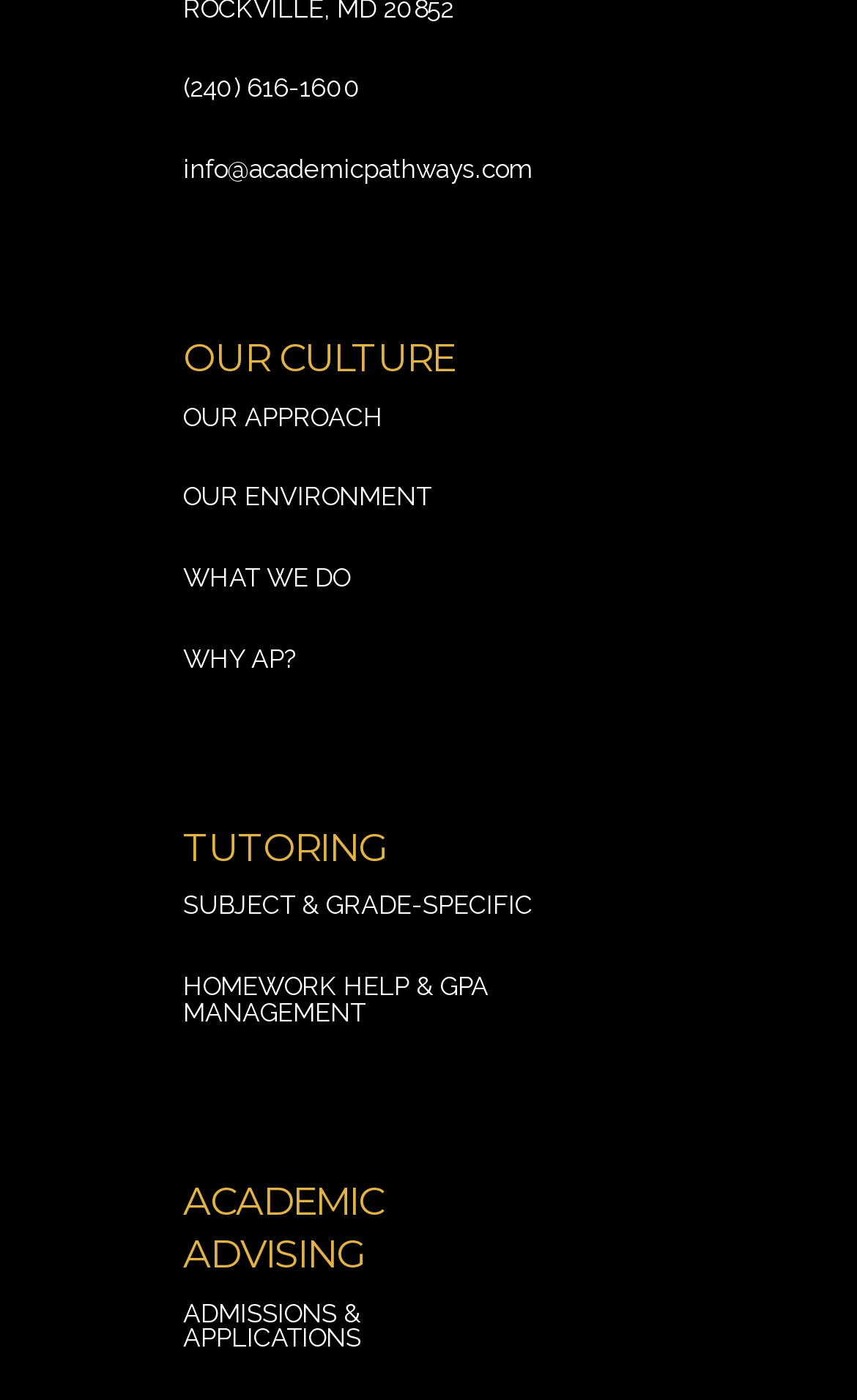What is the first link under the ACADEMIC ADVISING category?
Please respond to the question with a detailed and thorough explanation.

I found the first link under the ACADEMIC ADVISING category by looking at the link elements under the 'ACADEMIC ADVISING' heading. The first link is 'ADMISSIONS & APPLICATION', which is located at the top of the category.